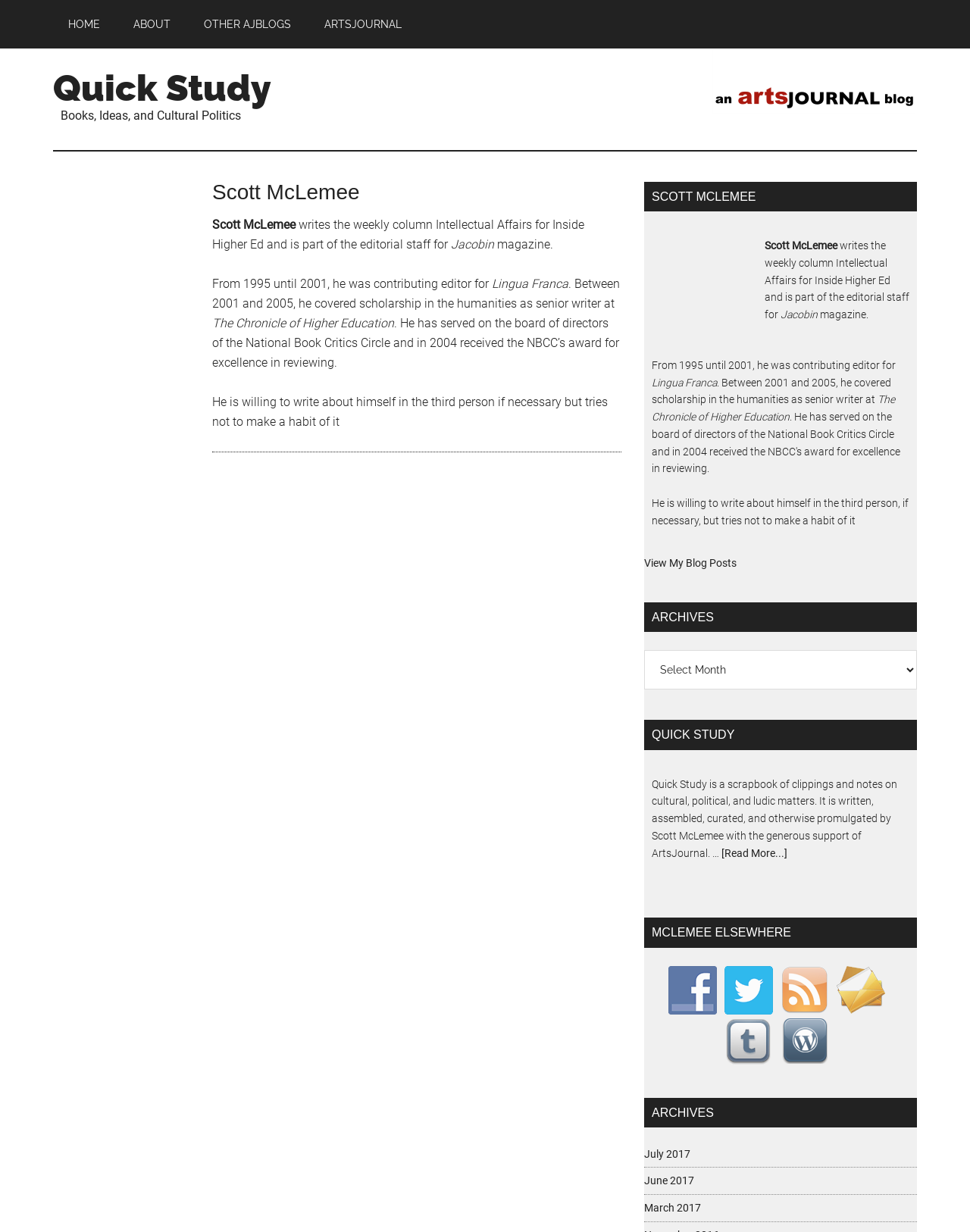Locate the bounding box of the UI element described by: "View My Blog Posts" in the given webpage screenshot.

[0.664, 0.452, 0.759, 0.462]